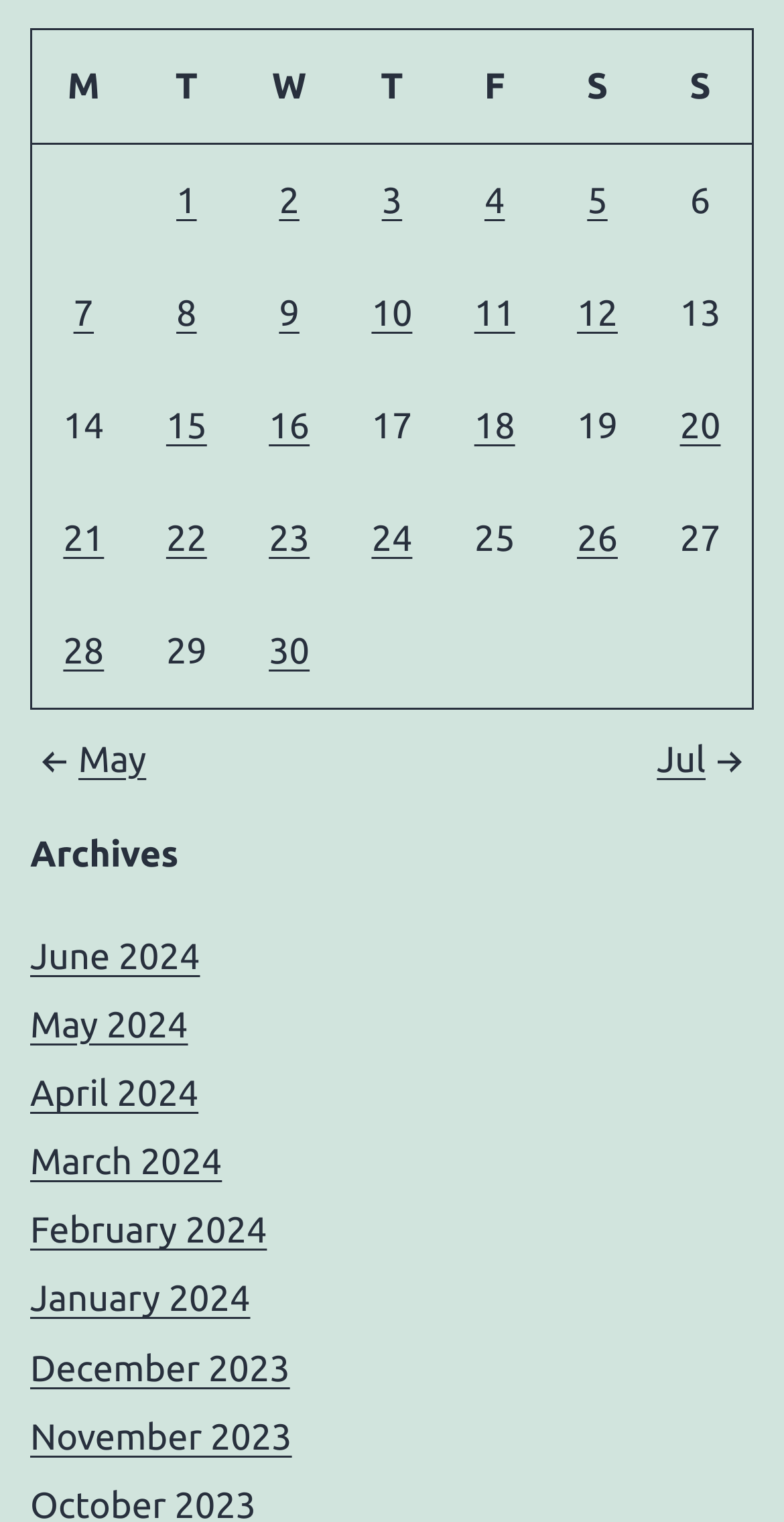Predict the bounding box of the UI element based on the description: "4". The coordinates should be four float numbers between 0 and 1, formatted as [left, top, right, bottom].

[0.618, 0.119, 0.644, 0.145]